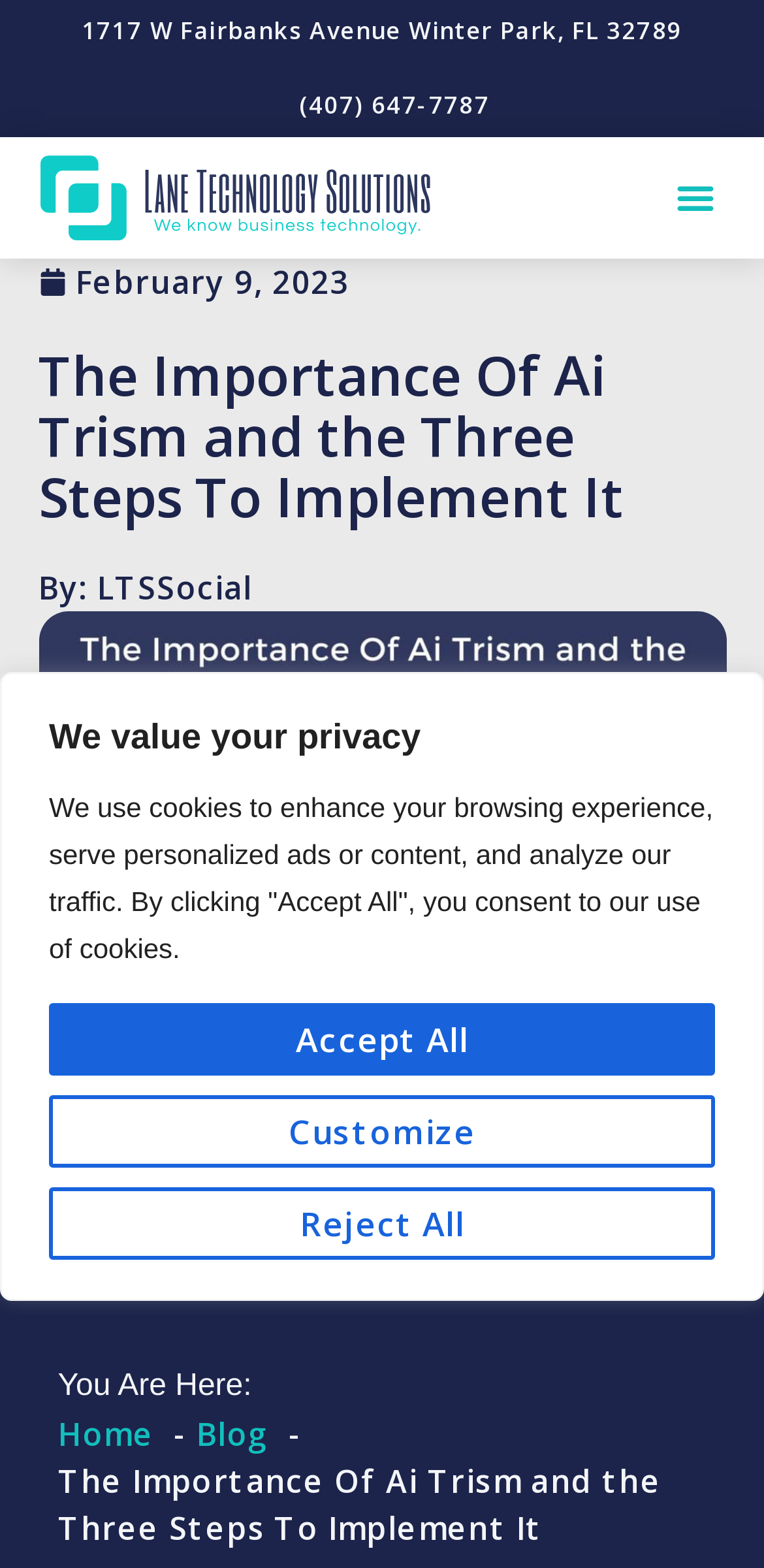Find and specify the bounding box coordinates that correspond to the clickable region for the instruction: "view the current location".

[0.106, 0.009, 0.894, 0.03]